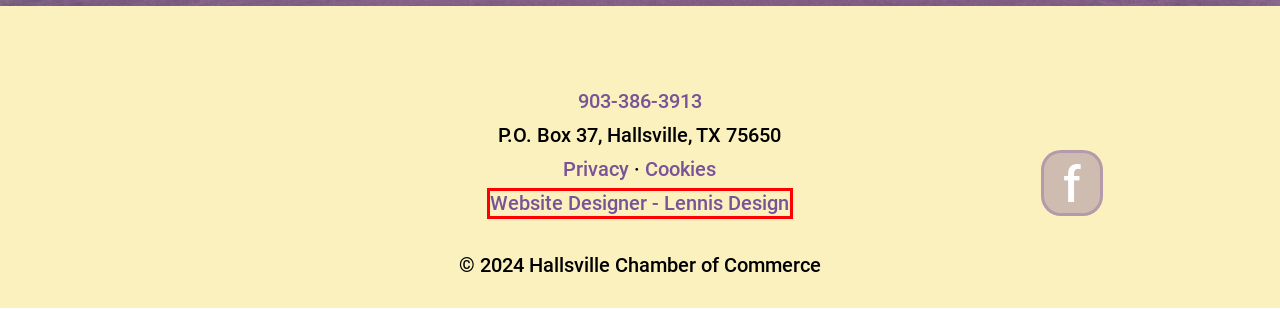You are provided with a screenshot of a webpage highlighting a UI element with a red bounding box. Choose the most suitable webpage description that matches the new page after clicking the element in the bounding box. Here are the candidates:
A. Contact Us | Hallsville Chamber of Commerce
B. Event Photos | Hallsville Chamber of Commerce
C. Community Calendar | Hallsville Chamber of Commerce
D. Join the Chamber of Commerce | Hallsville Chamber of Commerce
E. Website Designer for Longview, TX - Lennis Design
F. Cookie Policy | Hallsville Chamber of Commerce
G. Privacy Policy | Hallsville Chamber of Commerce
H. Hallsville Chamber of Commerce

E